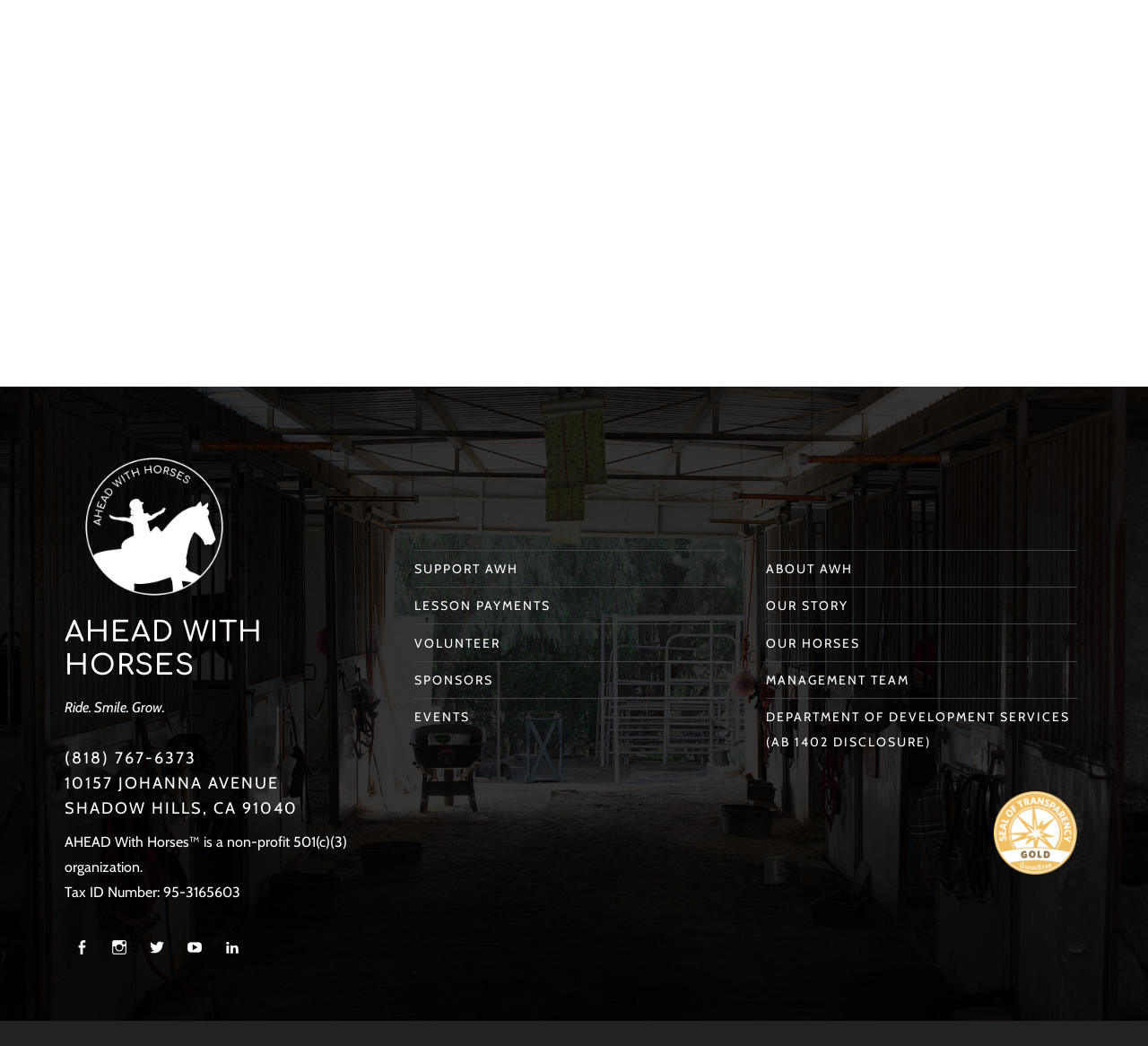Specify the bounding box coordinates of the area that needs to be clicked to achieve the following instruction: "Make a lesson payment".

[0.361, 0.571, 0.48, 0.588]